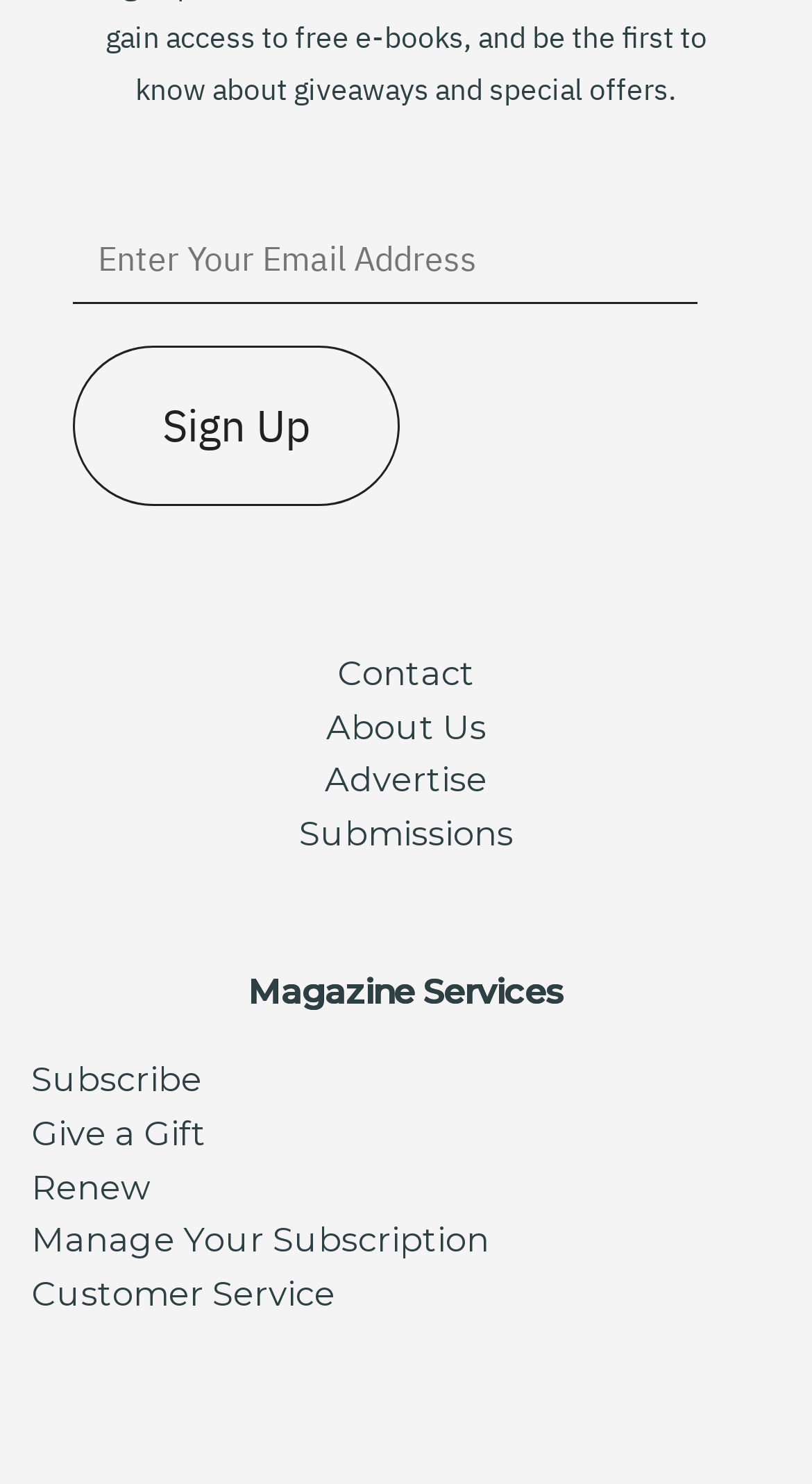Please identify the bounding box coordinates of the area I need to click to accomplish the following instruction: "Sign up".

[0.09, 0.232, 0.492, 0.341]